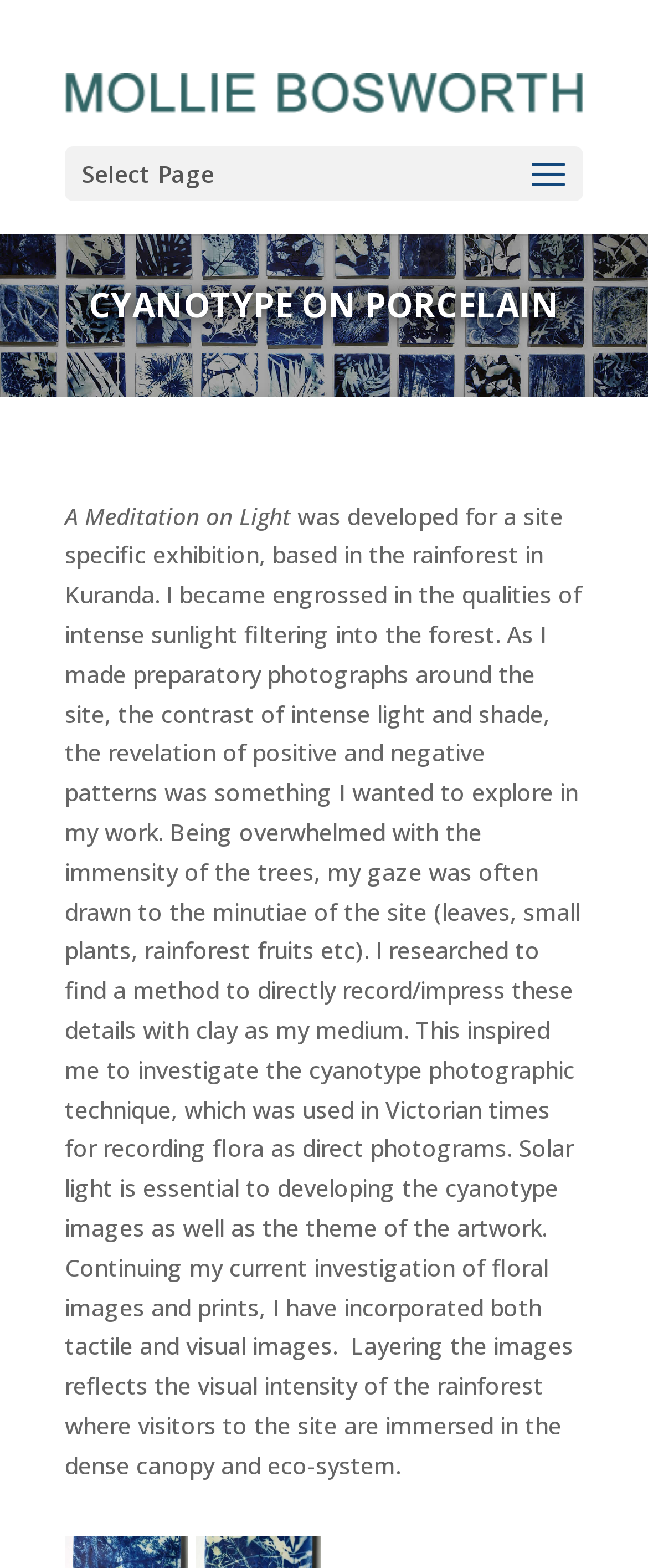Find the bounding box of the element with the following description: "alt="Mollie Bosworth Ceramic Artist"". The coordinates must be four float numbers between 0 and 1, formatted as [left, top, right, bottom].

[0.1, 0.048, 0.9, 0.068]